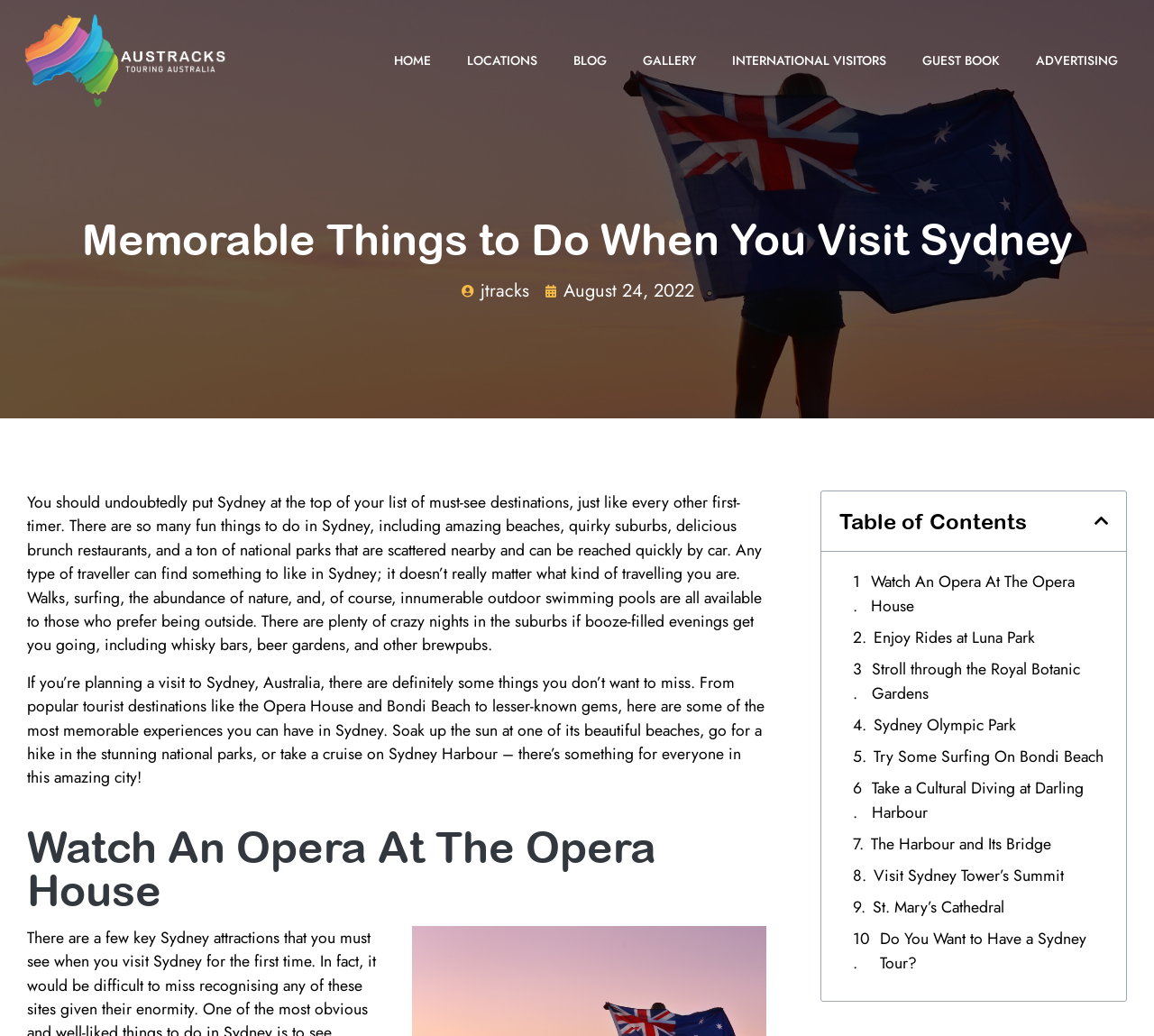Pinpoint the bounding box coordinates of the clickable area needed to execute the instruction: "Get more information about Sydney Olympic Park". The coordinates should be specified as four float numbers between 0 and 1, i.e., [left, top, right, bottom].

[0.757, 0.688, 0.88, 0.711]